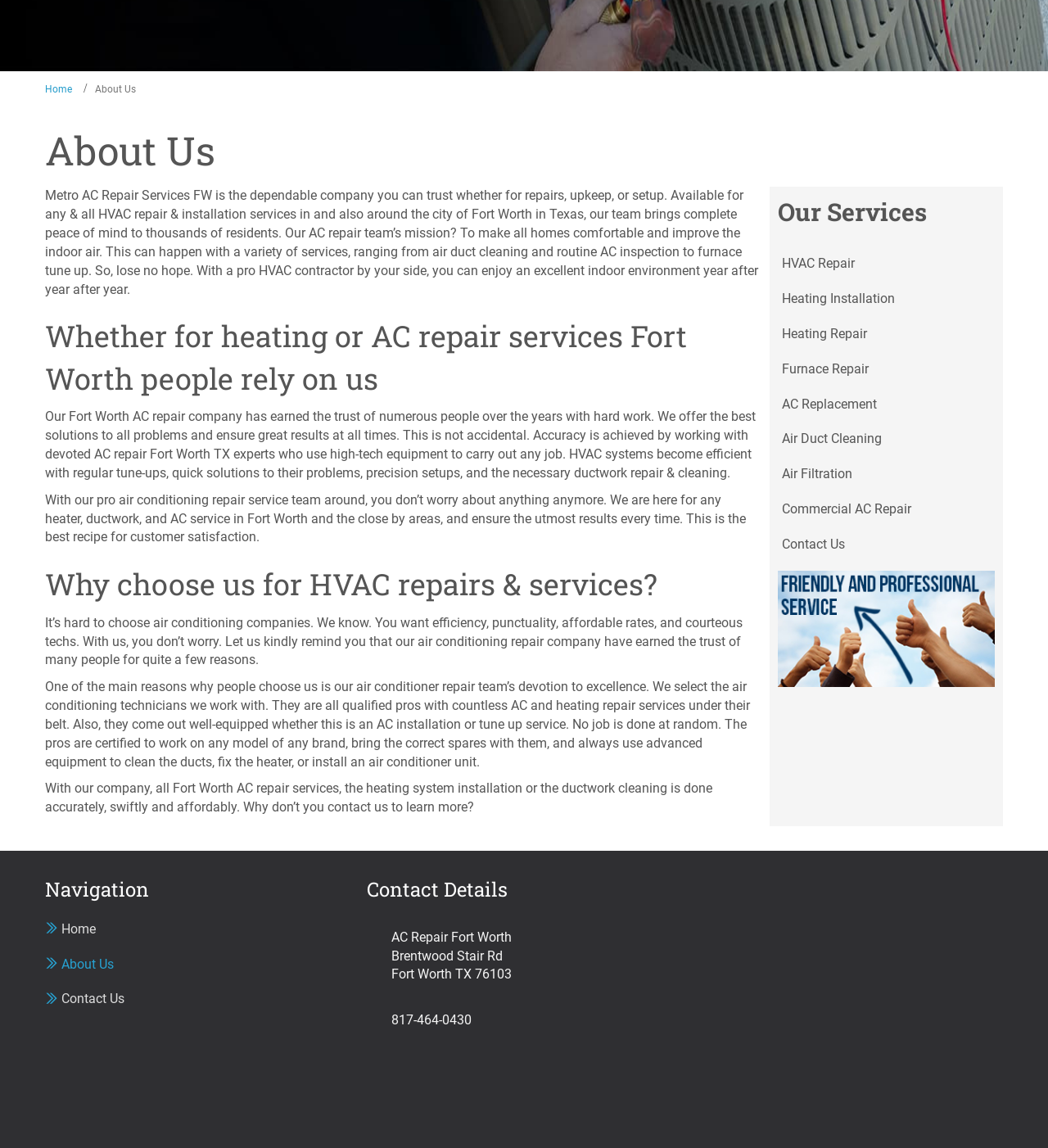Find the bounding box coordinates for the HTML element specified by: "Visit the website".

None